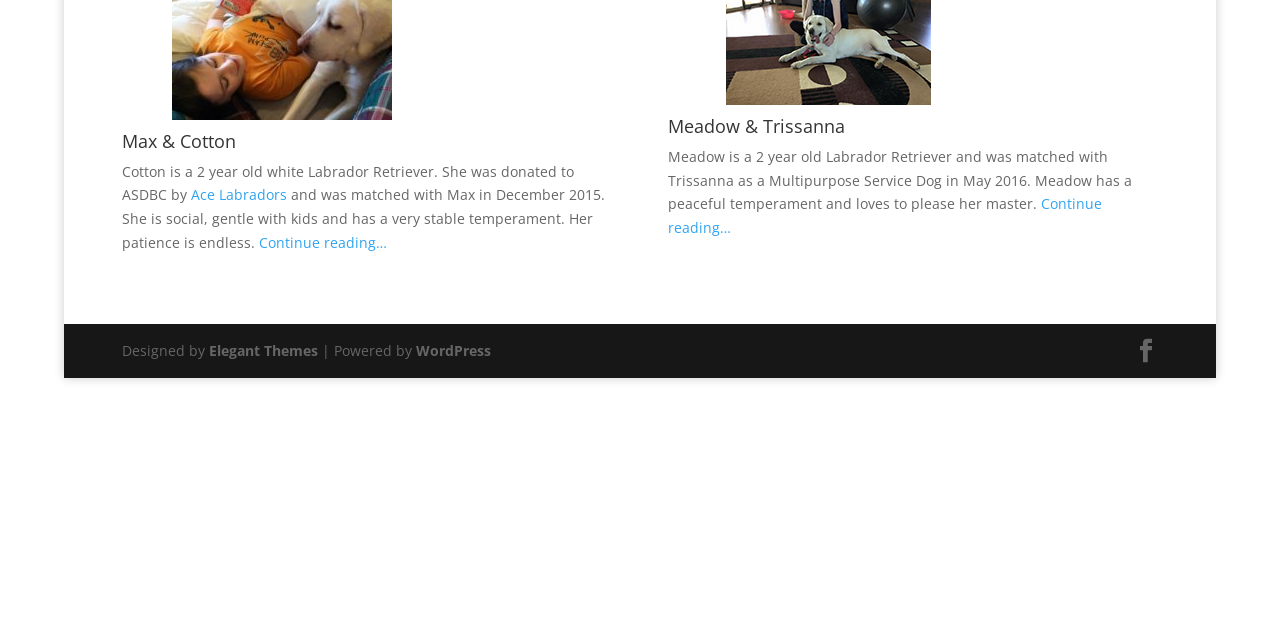Using the description: "WordPress", determine the UI element's bounding box coordinates. Ensure the coordinates are in the format of four float numbers between 0 and 1, i.e., [left, top, right, bottom].

[0.325, 0.533, 0.383, 0.562]